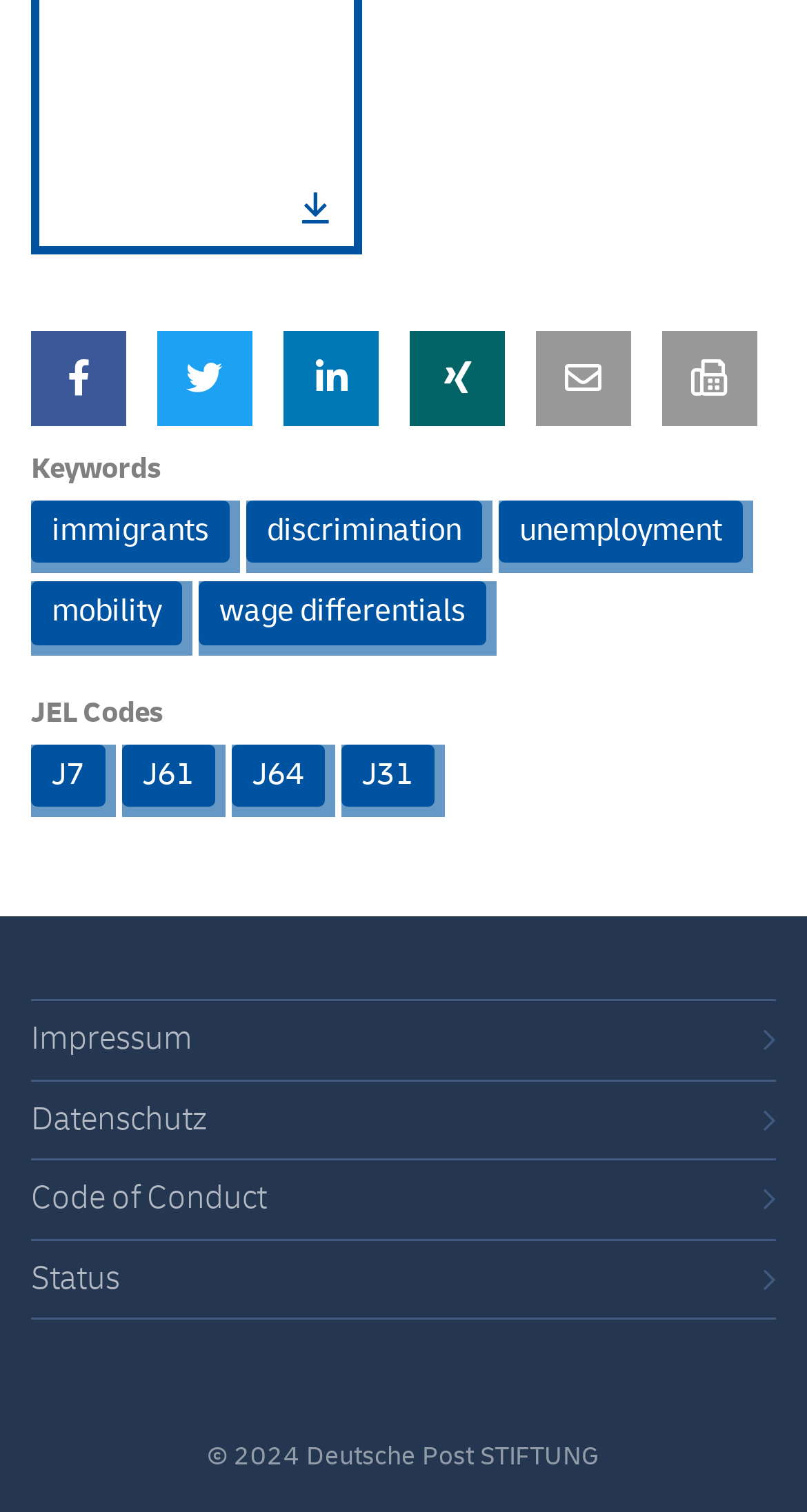What are the categories listed under Keywords?
Please use the image to deliver a detailed and complete answer.

By examining the webpage, I found a heading 'Keywords' followed by several links. These links are categorized under the 'Keywords' section, and they are immigrants, discrimination, unemployment, mobility, and wage differentials.